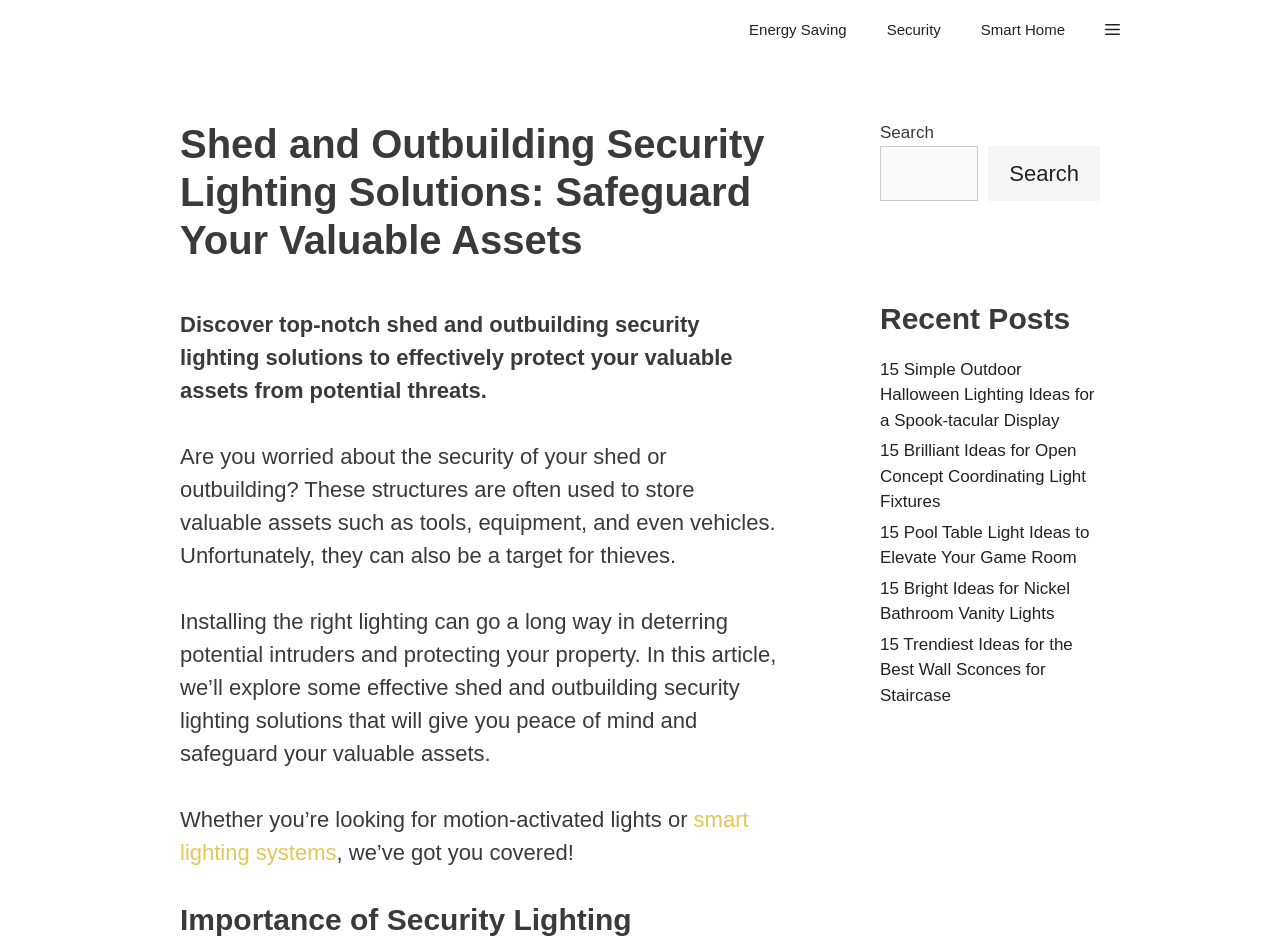Please give a succinct answer using a single word or phrase:
What is the main topic of this webpage?

Shed and outbuilding security lighting